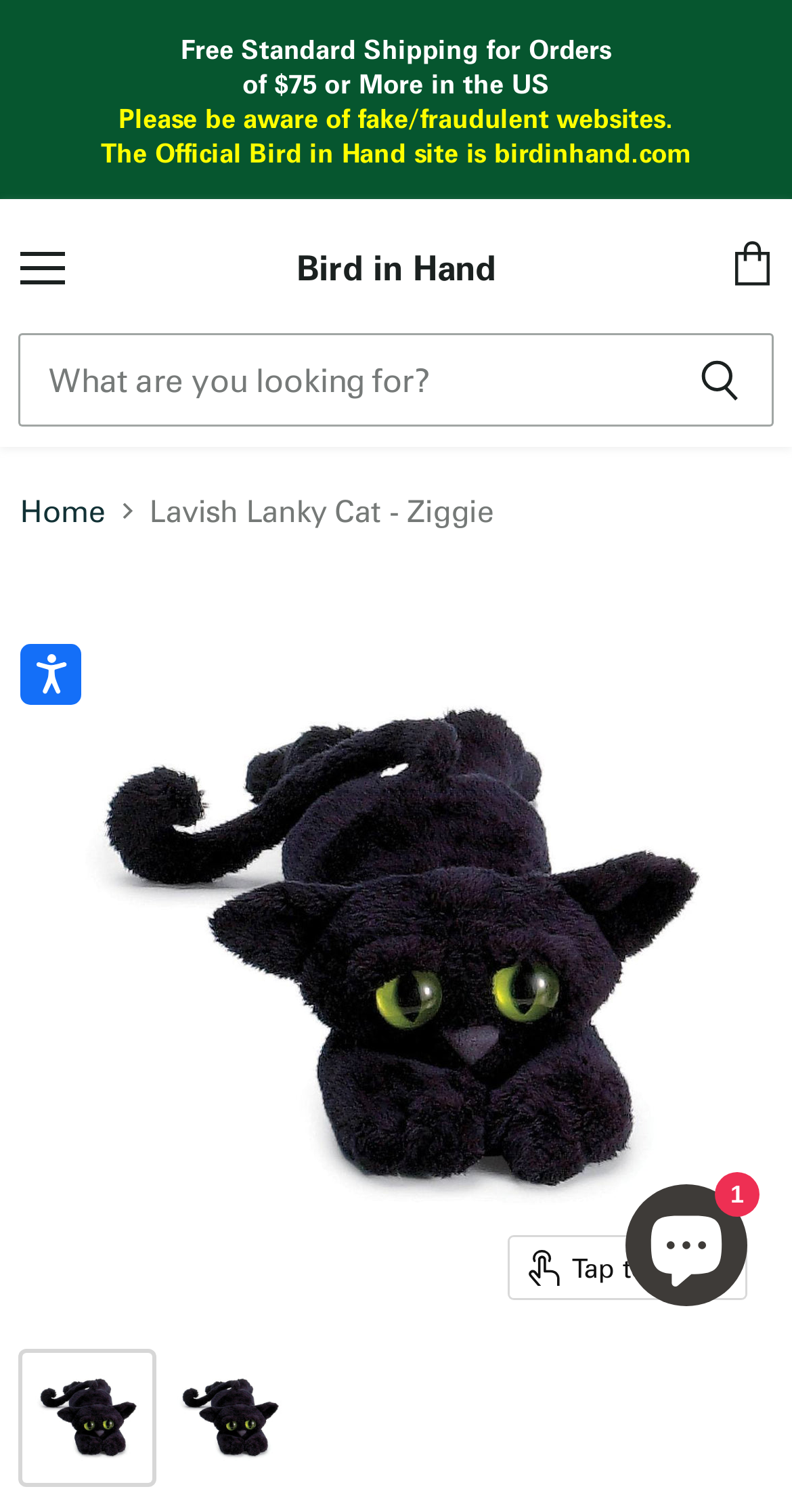Determine the bounding box coordinates of the region that needs to be clicked to achieve the task: "View author information".

None